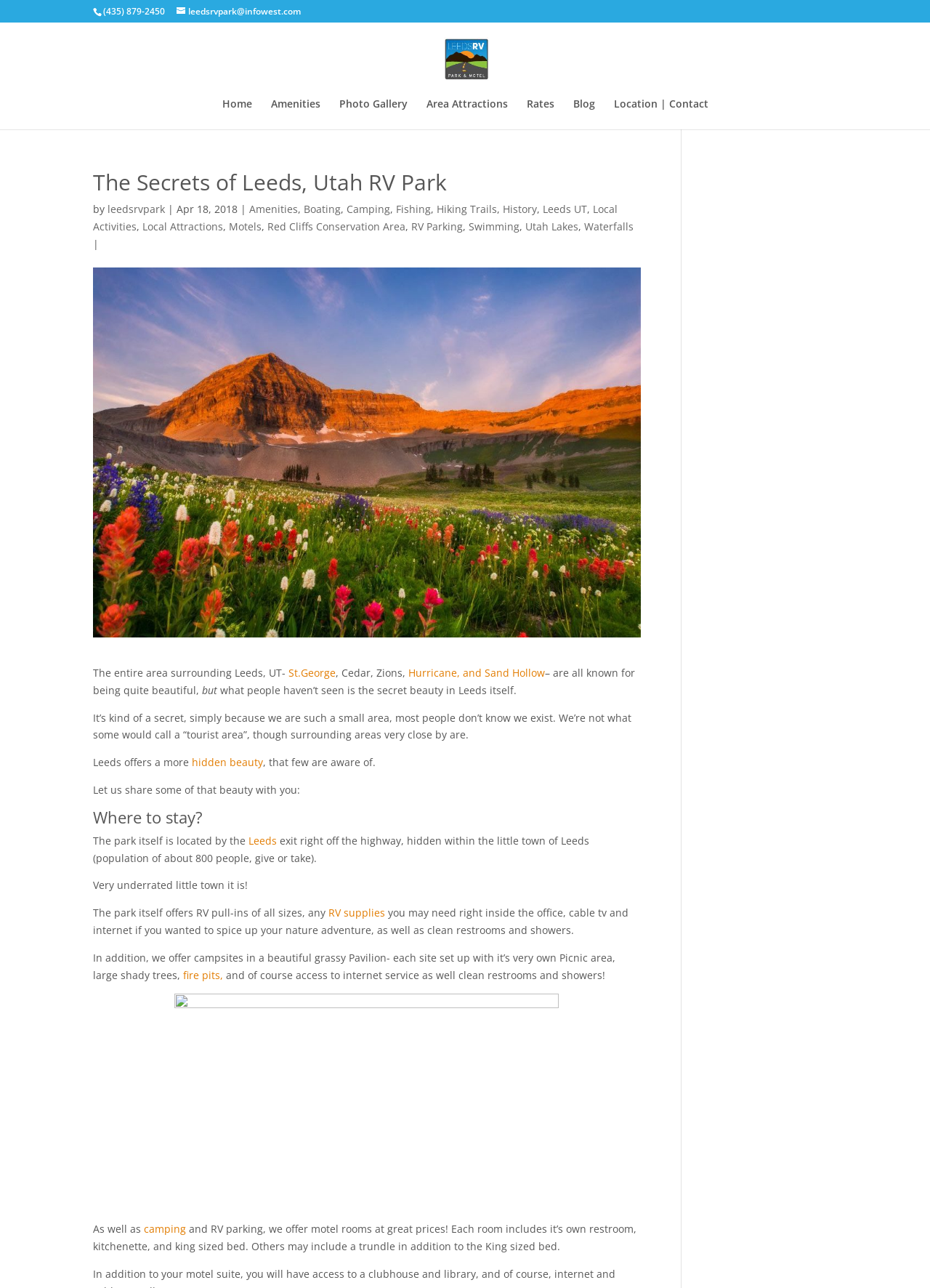Pinpoint the bounding box coordinates of the element that must be clicked to accomplish the following instruction: "Call the phone number". The coordinates should be in the format of four float numbers between 0 and 1, i.e., [left, top, right, bottom].

[0.111, 0.004, 0.177, 0.014]